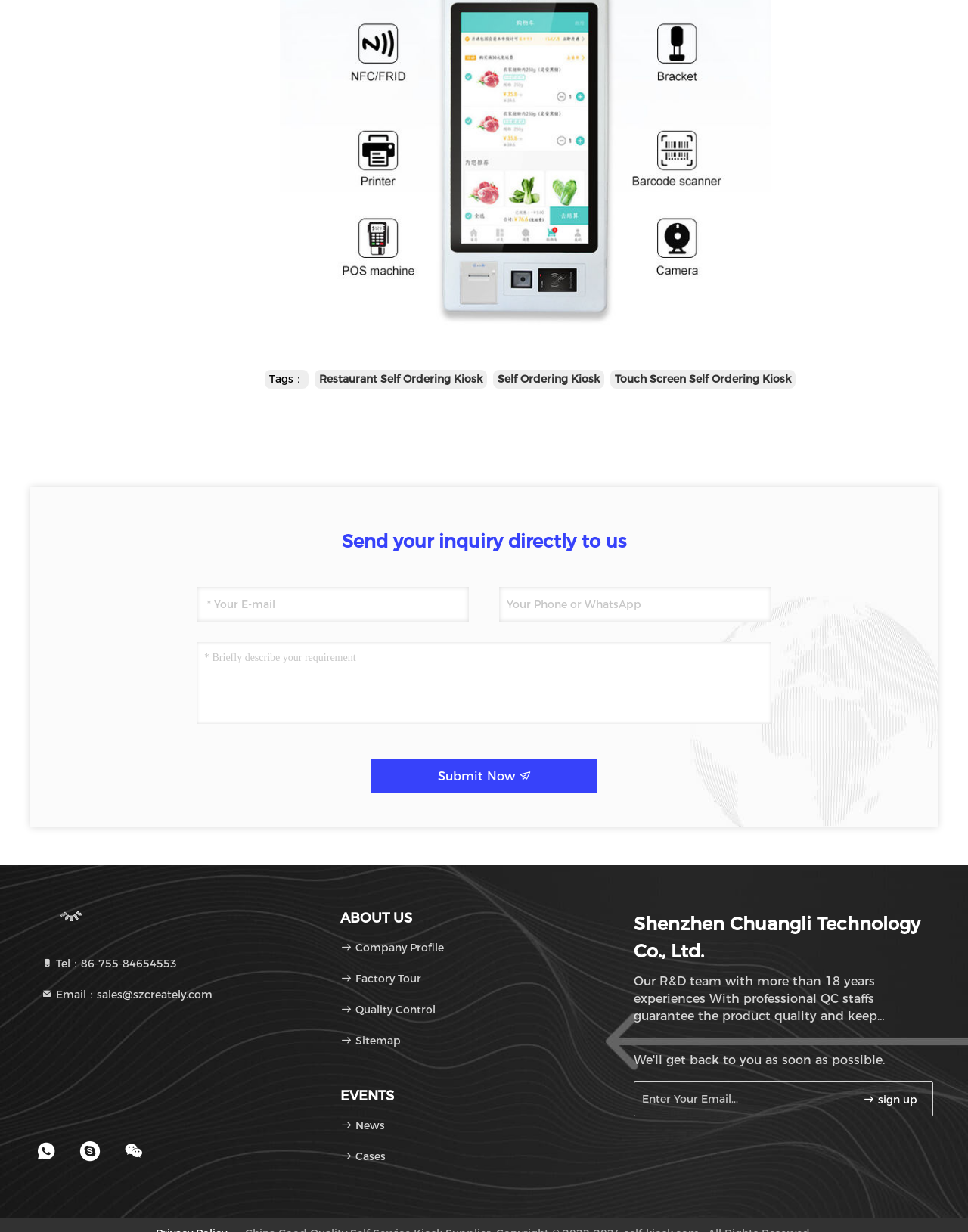Please locate the bounding box coordinates of the region I need to click to follow this instruction: "Click the 'Best Resume Services' link".

None